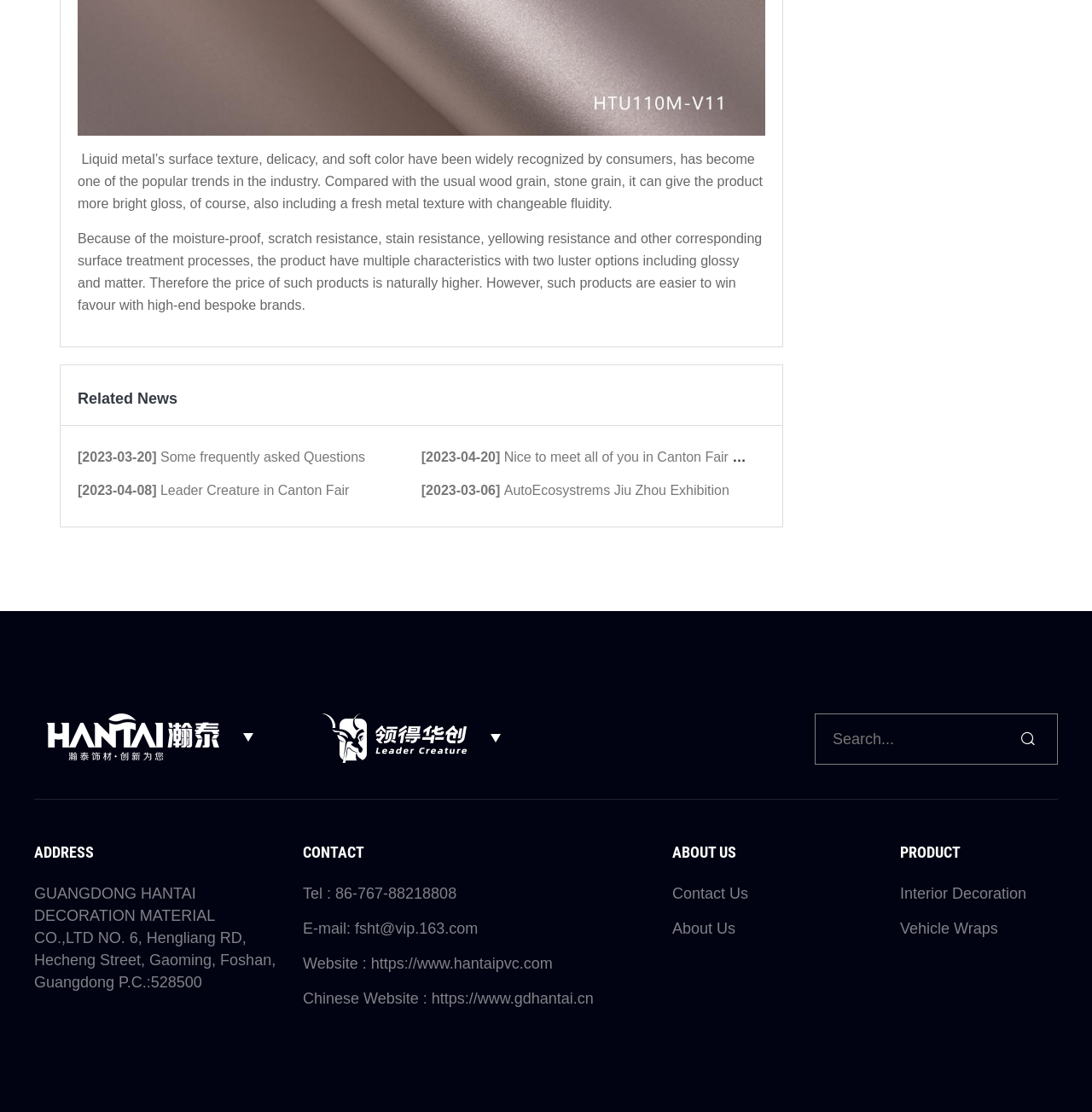Please identify the bounding box coordinates of the element I should click to complete this instruction: 'Read the company address'. The coordinates should be given as four float numbers between 0 and 1, like this: [left, top, right, bottom].

[0.031, 0.796, 0.252, 0.891]